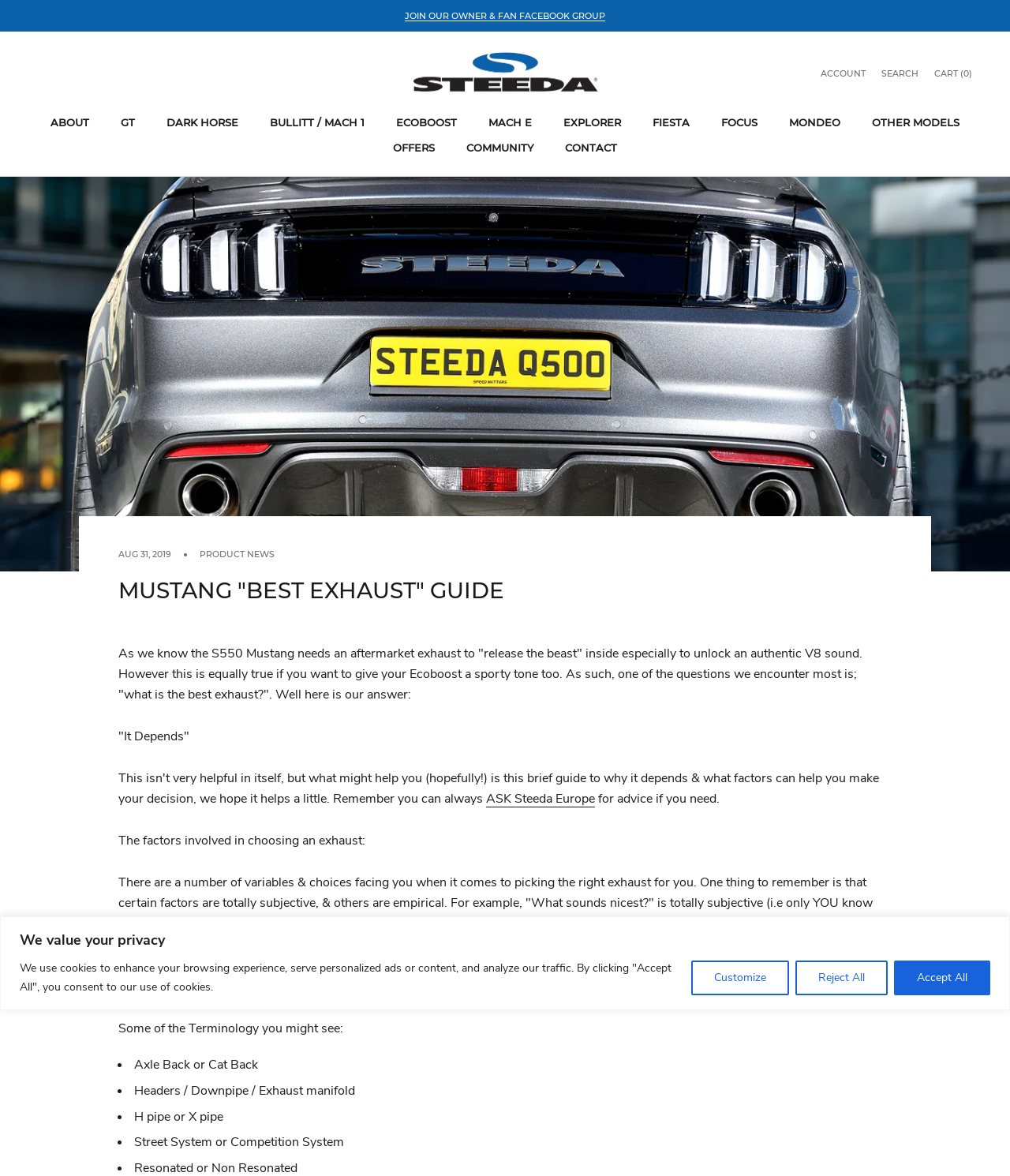Please determine the bounding box coordinates of the area that needs to be clicked to complete this task: 'Select academic year'. The coordinates must be four float numbers between 0 and 1, formatted as [left, top, right, bottom].

None